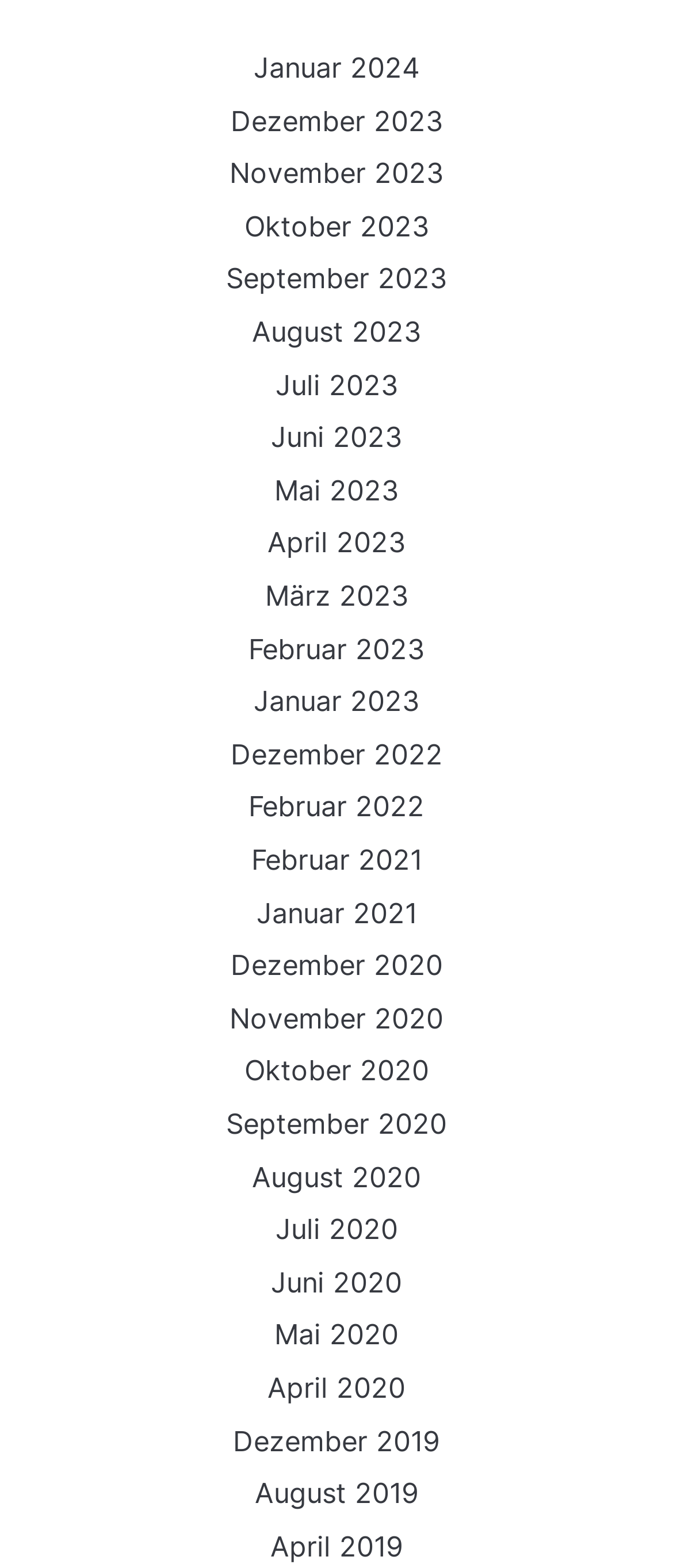Are there any links for years before 2019?
Based on the image, give a concise answer in the form of a single word or short phrase.

No